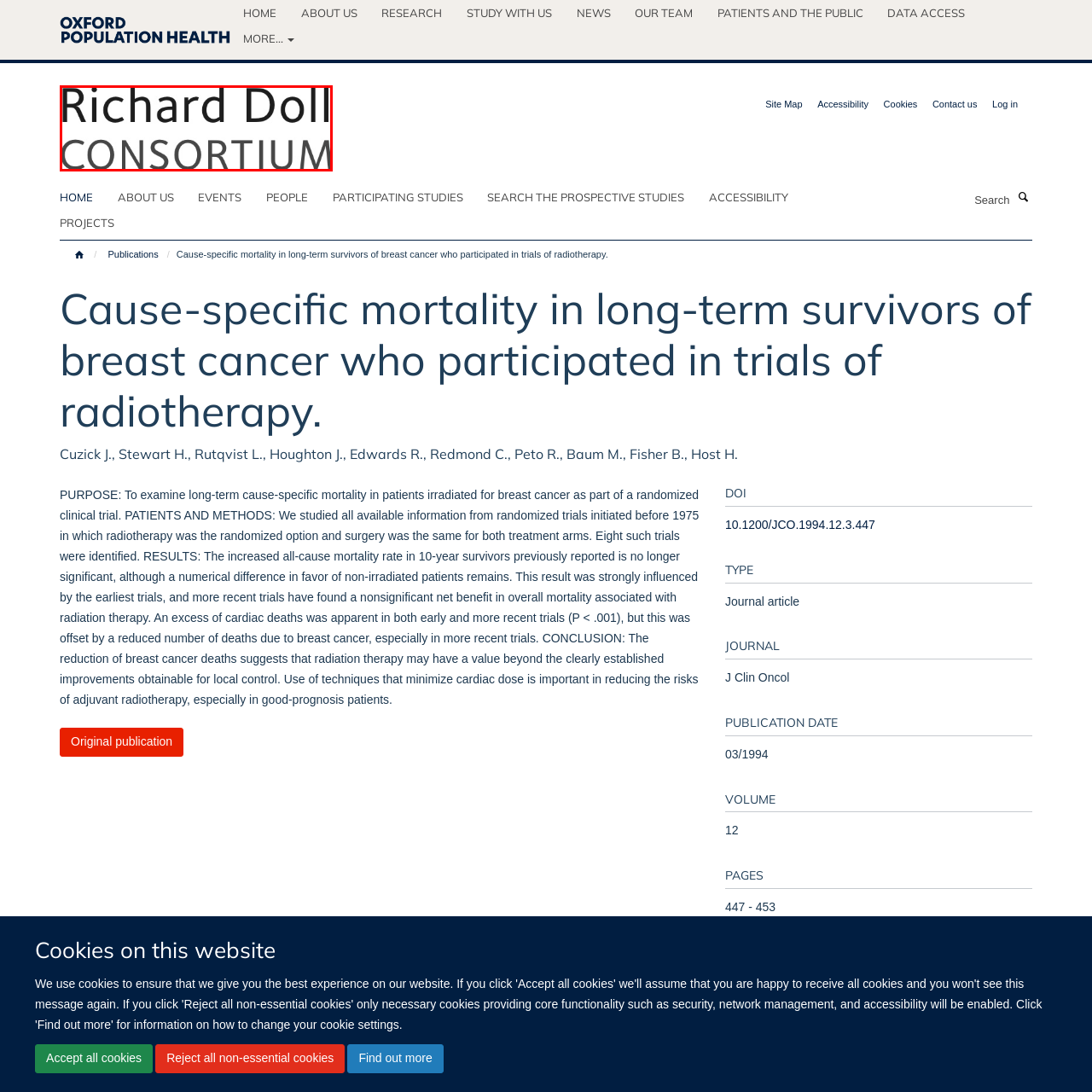What is the likely focus of the consortium's research?
Observe the image within the red bounding box and formulate a detailed response using the visual elements present.

The question asks about the likely focus of the consortium's research. The caption mentions that the consortium likely refers to a collaborative group related to research, possibly focused on cancer studies or public health, reflecting the organization’s commitment to advancing knowledge in its field. This implies that the consortium's research is likely focused on cancer studies or public health.